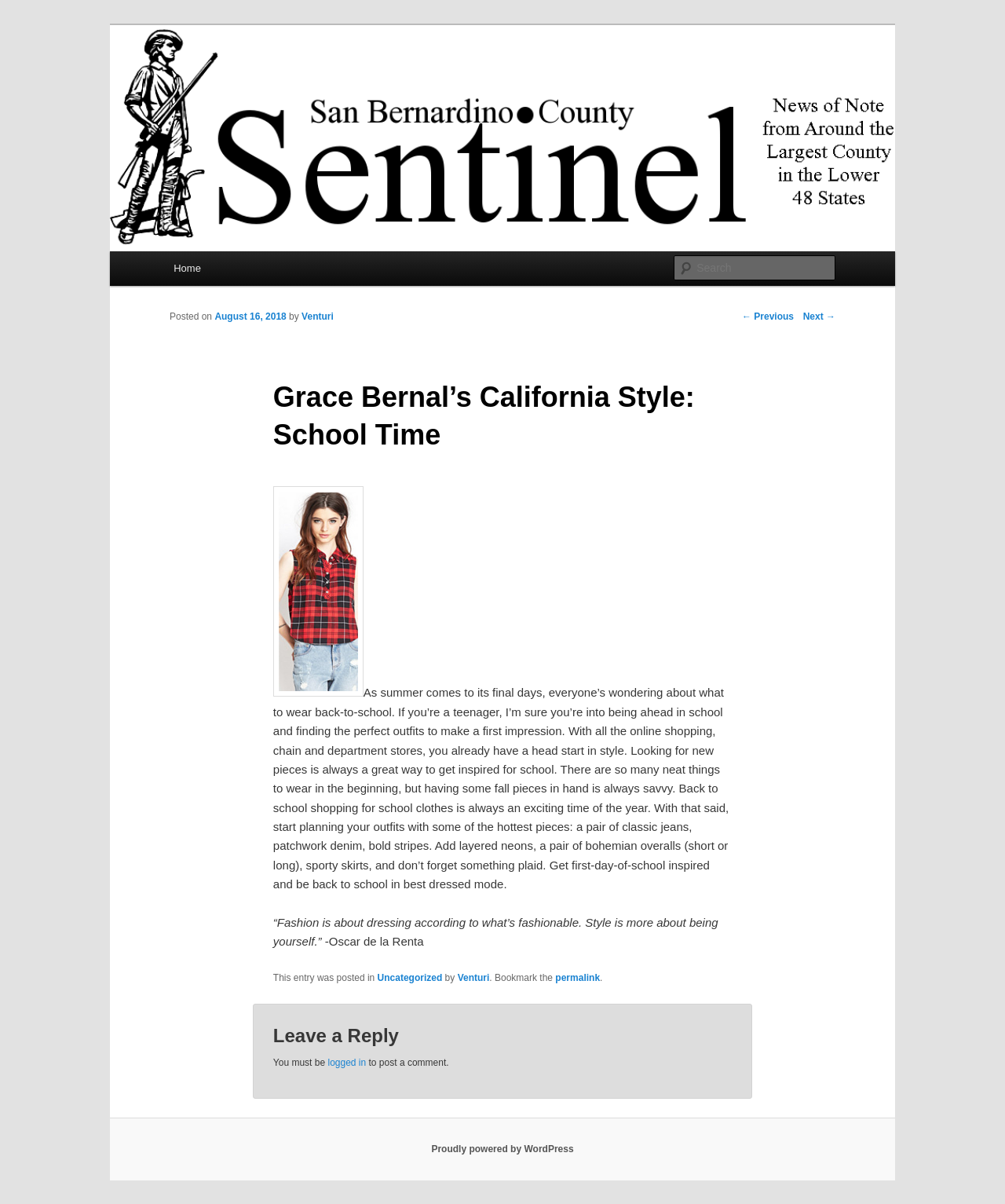What is the purpose of the search bar?
Answer the question with a single word or phrase by looking at the picture.

To search the website